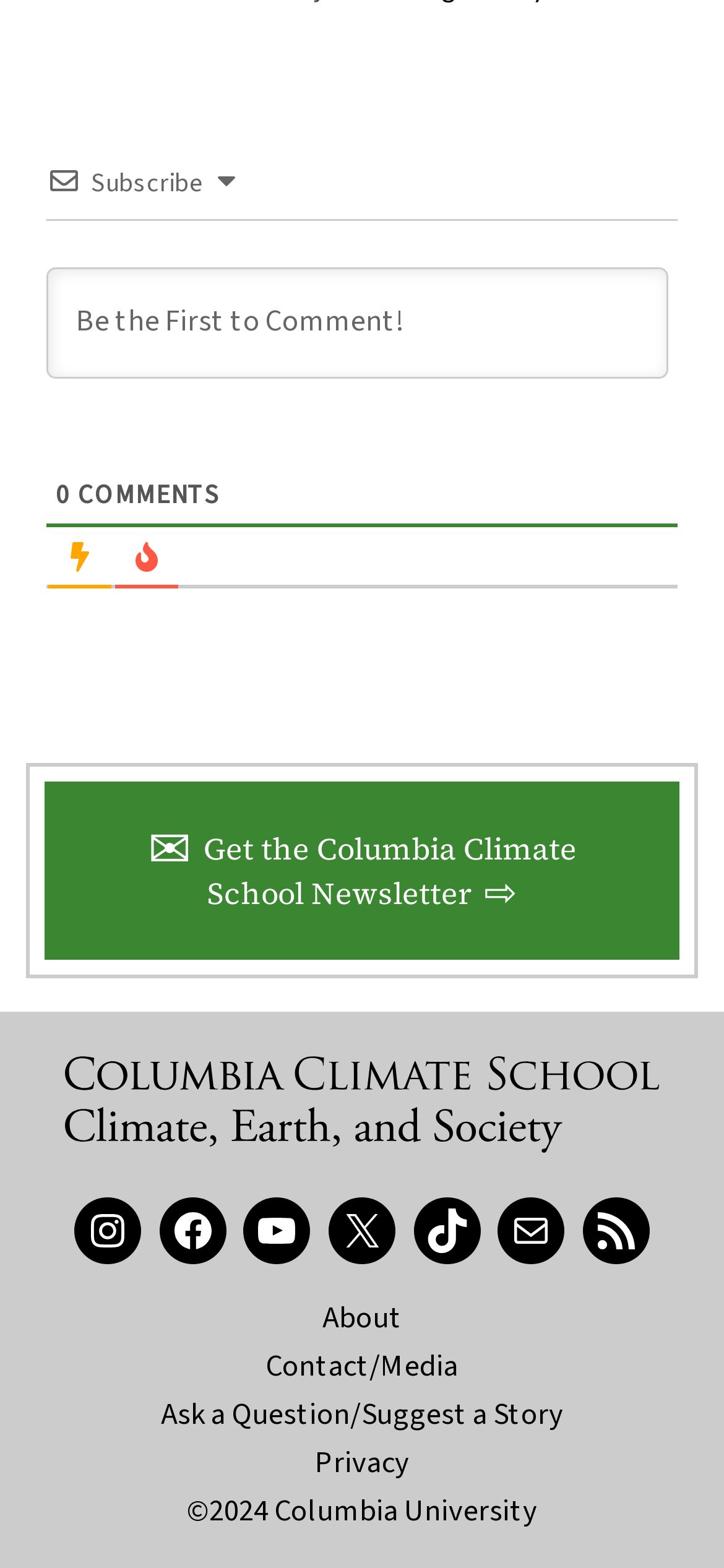What is the first option to subscribe?
Please give a detailed answer to the question using the information shown in the image.

The first option to subscribe is the newsletter, which can be inferred from the link '✉Get the Columbia Climate School Newsletter⇨' located at the top of the webpage.